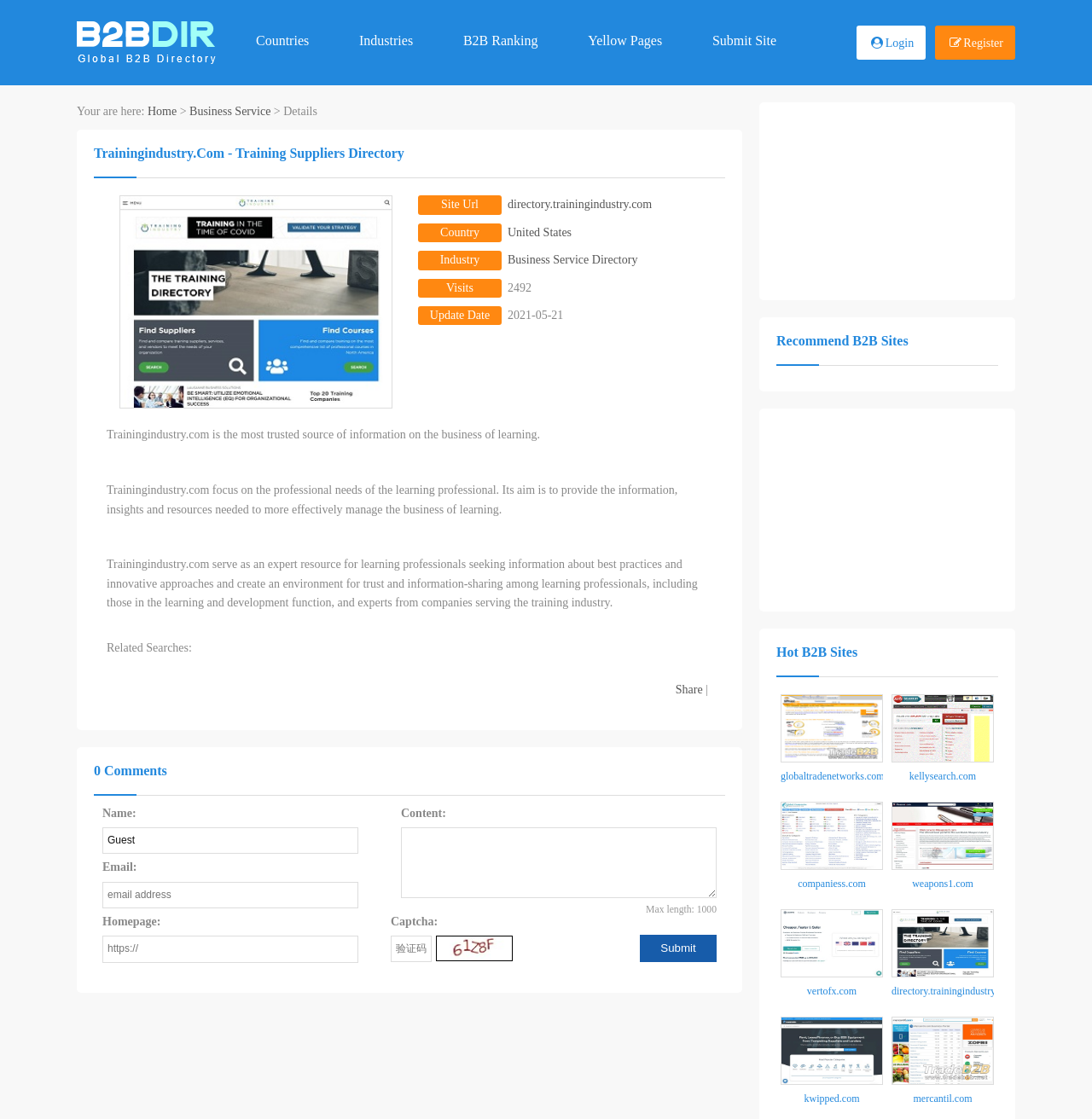Provide a brief response in the form of a single word or phrase:
What can users do on the website?

Submit a site